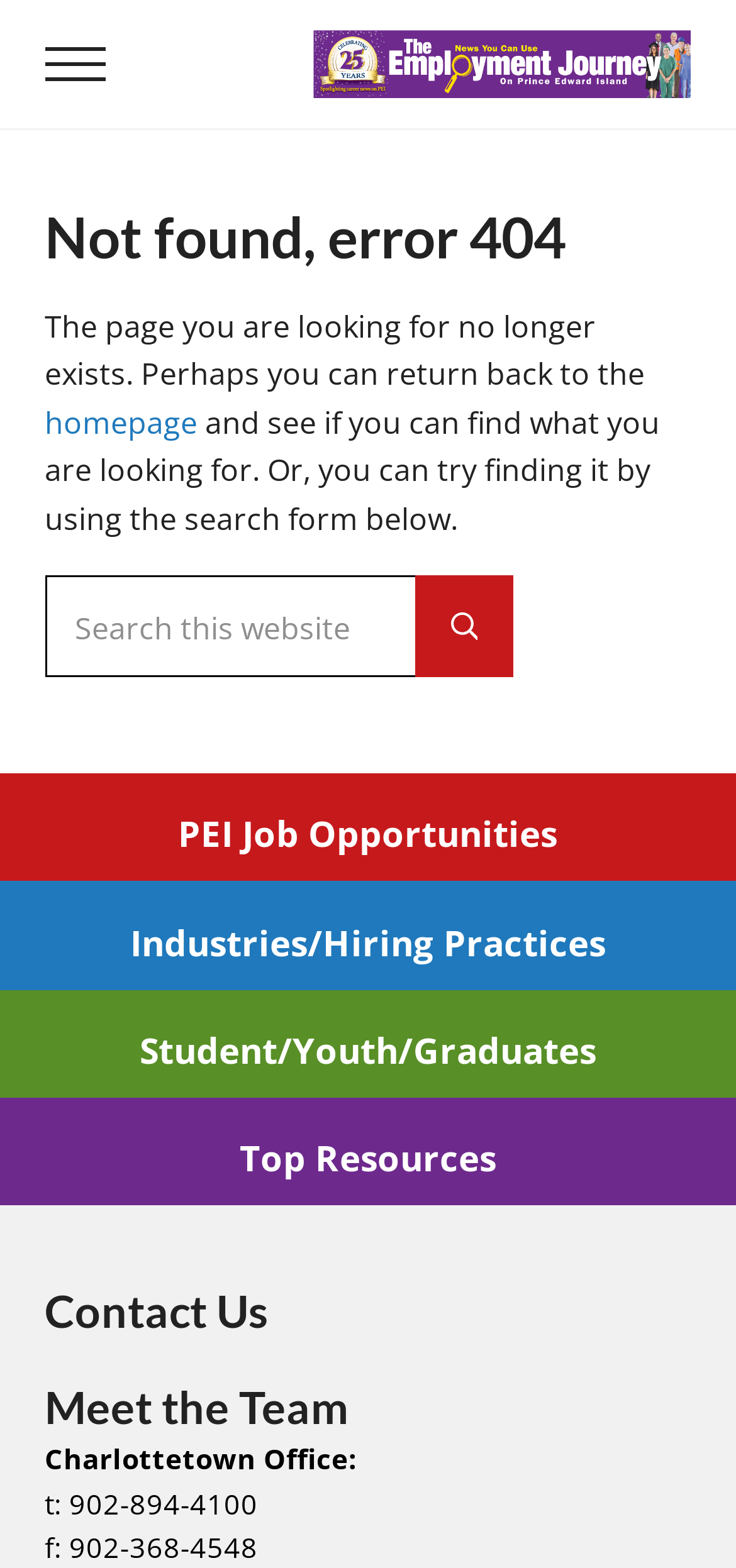Please determine and provide the text content of the webpage's heading.

Not found, error 404